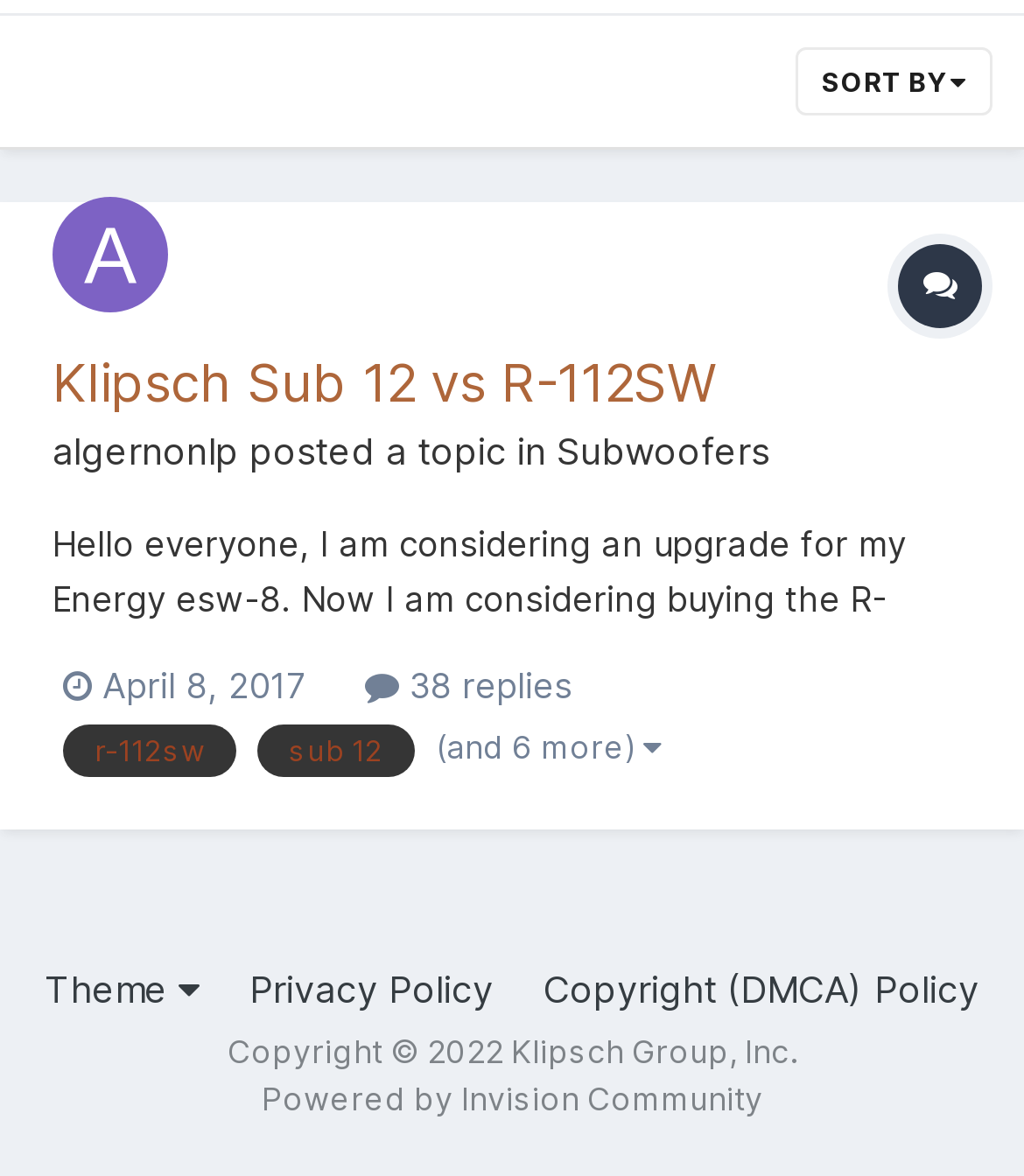Please specify the bounding box coordinates in the format (top-left x, top-left y, bottom-right x, bottom-right y), with all values as floating point numbers between 0 and 1. Identify the bounding box of the UI element described by: Privacy Policy

[0.244, 0.821, 0.482, 0.859]